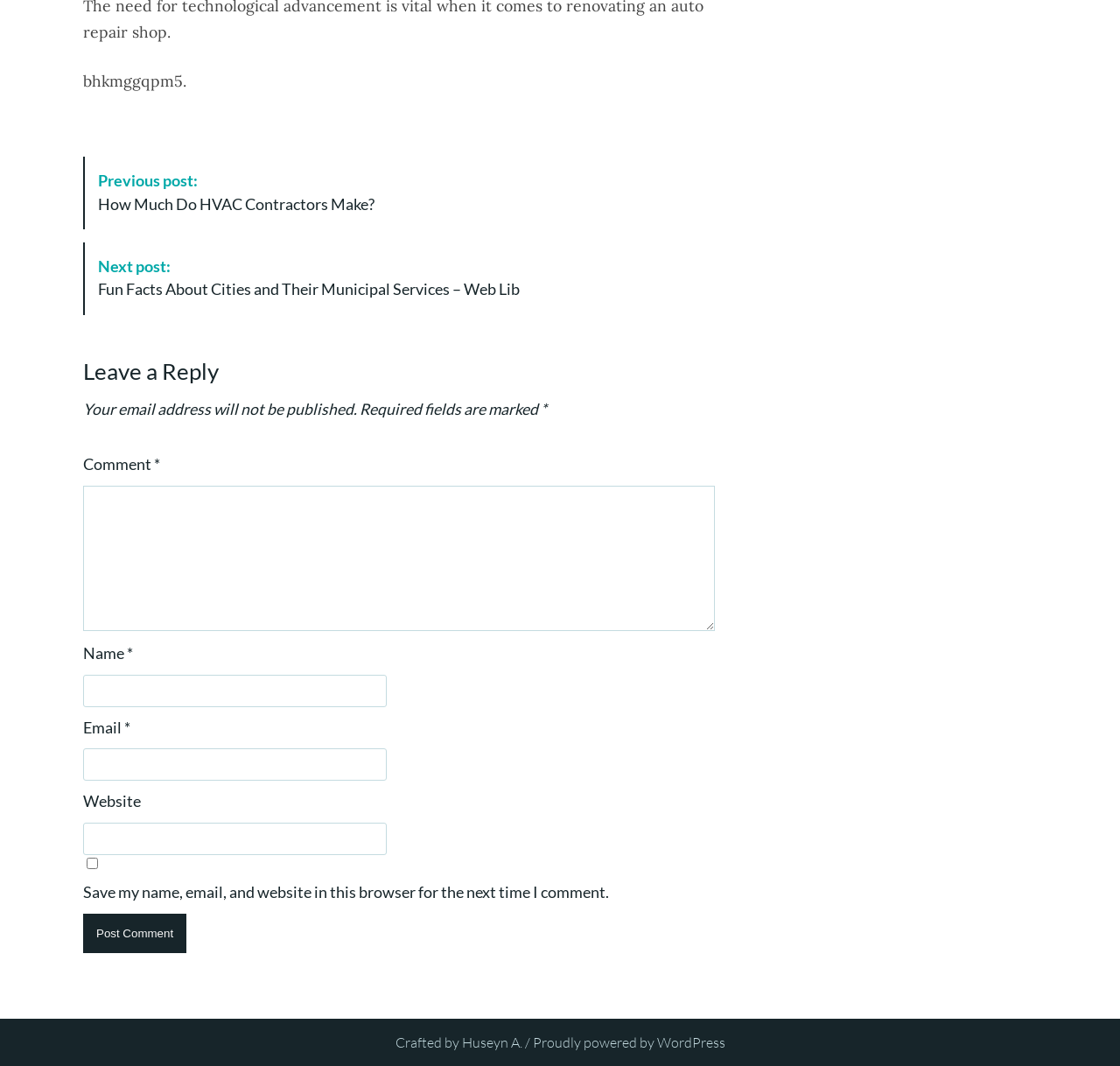What is the button at the bottom for?
Answer with a single word or phrase by referring to the visual content.

Post Comment